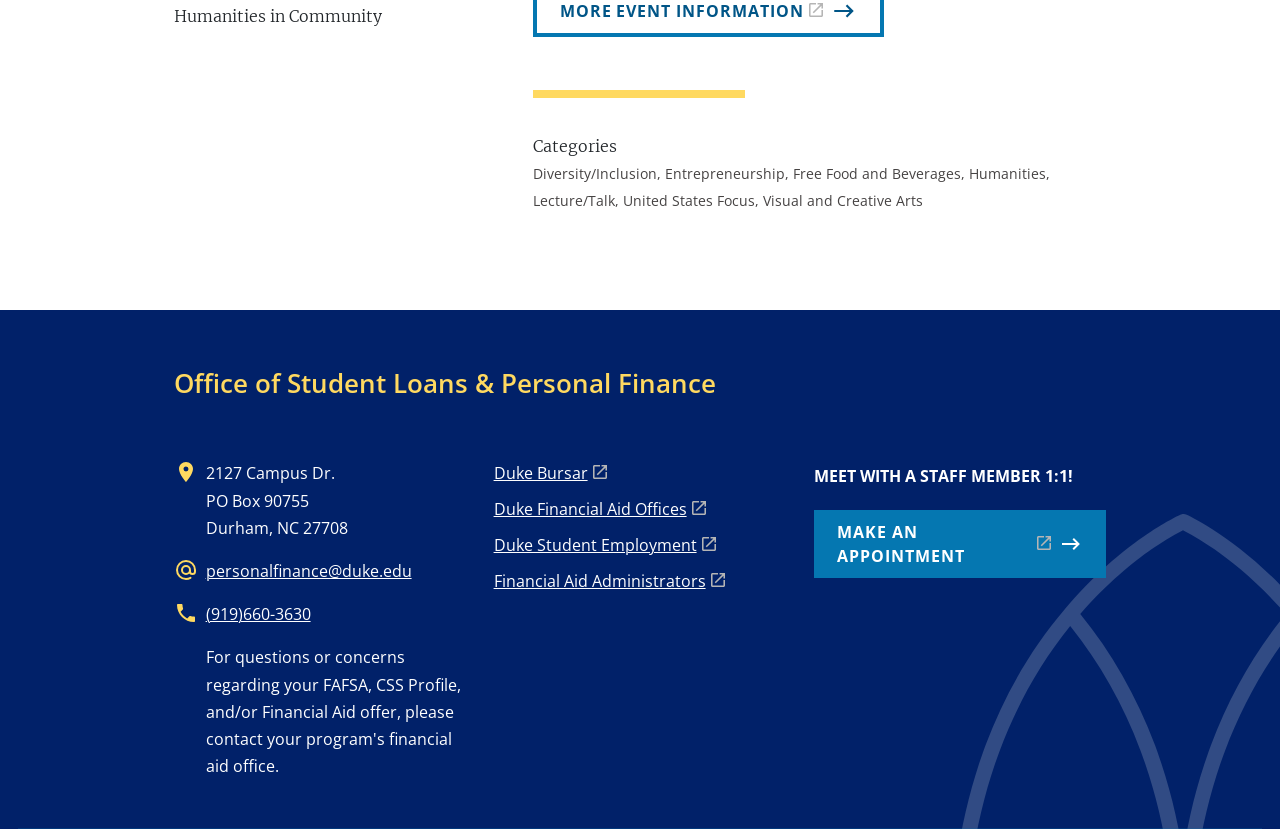Using the elements shown in the image, answer the question comprehensively: How can I contact the office?

The answer can be found by looking at the link elements that contain the email address and phone number, which are located below the office address.